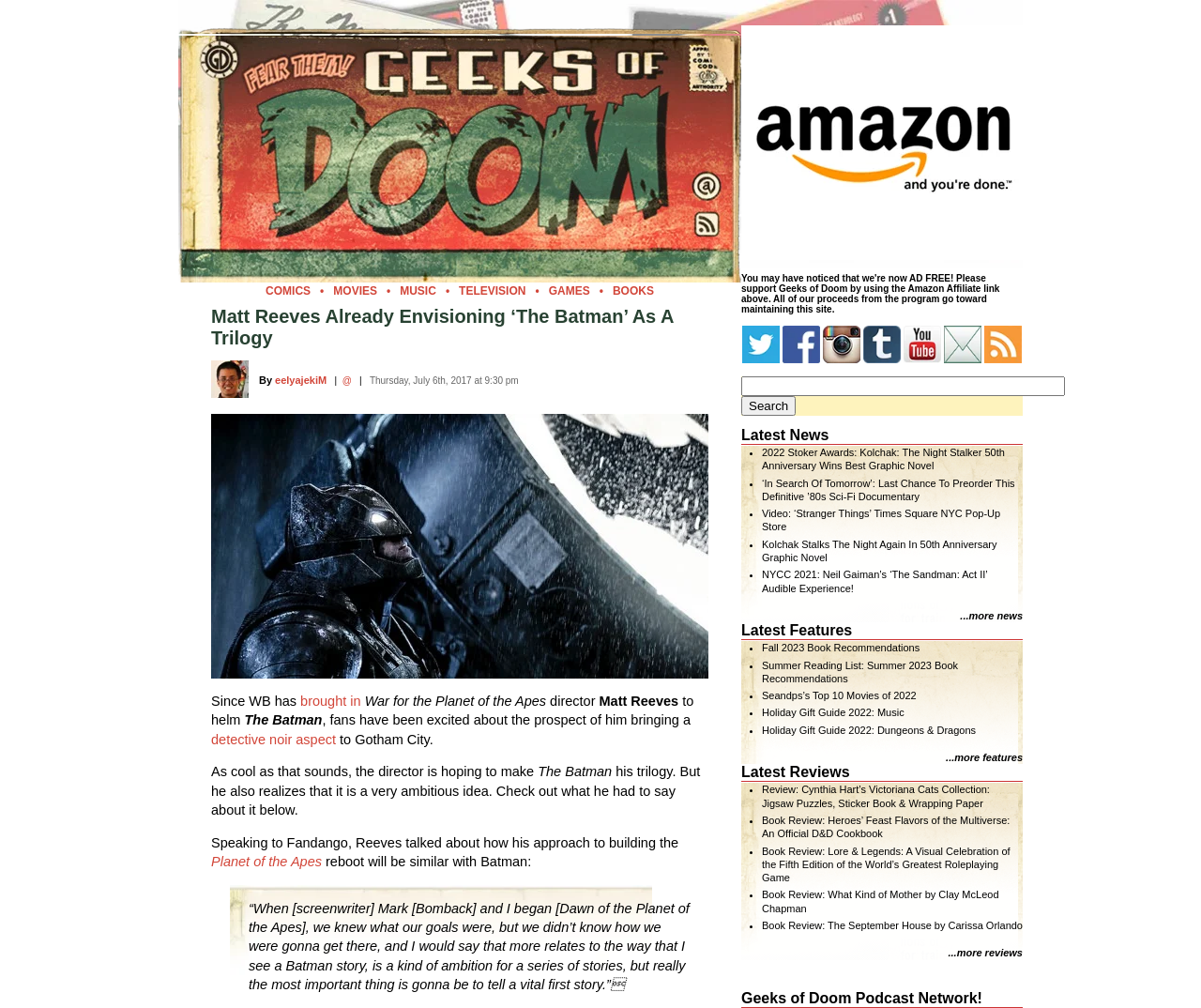Produce a meticulous description of the webpage.

The webpage is an article about Matt Reeves, the director of War for the Planet of the Apes, and his vision for The Batman. At the top of the page, there is a header with the title "Matt Reeves Already Envisioning ‘The Batman’ As A Trilogy" and a small image. Below the header, there are several sections of text and images.

On the left side of the page, there is a column with a series of links to different categories, including COMICS, MOVIES, MUSIC, TELEVISION, GAMES, and BOOKS. Below these links, there is a section with the author's name, eelyajekiM, and a timestamp, Thursday, July 6th, 2017 at 9:30 pm.

The main article begins with a paragraph discussing Matt Reeves' plans for The Batman, followed by a quote from the director about his approach to building the story. The text is interspersed with images, including a screenshot from Batman v Superman: Dawn of Justice.

On the right side of the page, there are several sections, including an advertisement for Amazon.com, a notice about the website being ad-free, and a link to Geeks of Doom on Twitter. There are also several small images scattered throughout this section.

Overall, the webpage is a news article about Matt Reeves and his vision for The Batman, with a focus on his plans for the story and his approach to building the trilogy.